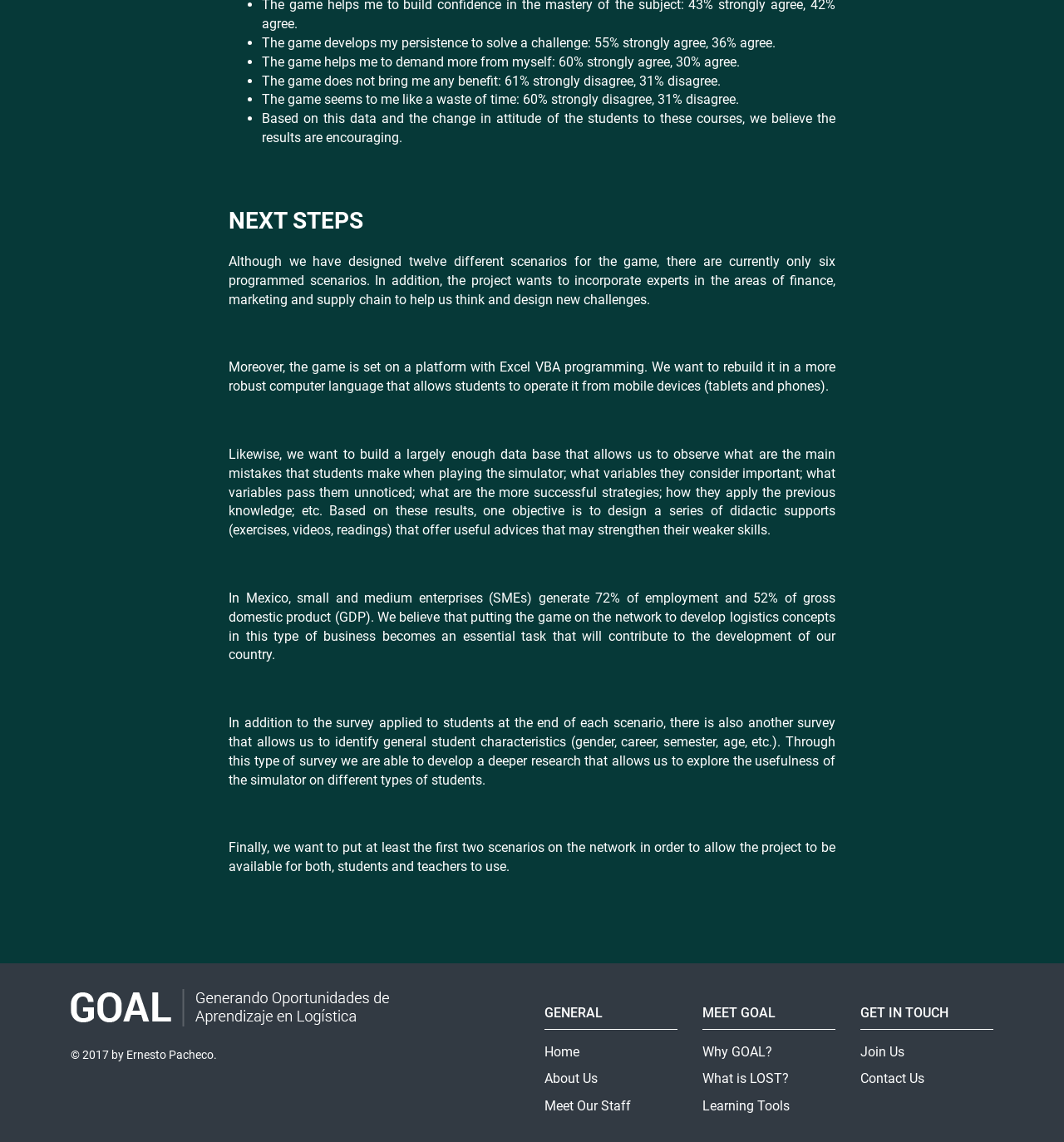Specify the bounding box coordinates of the area to click in order to follow the given instruction: "Go to the Home page."

[0.512, 0.914, 0.545, 0.928]